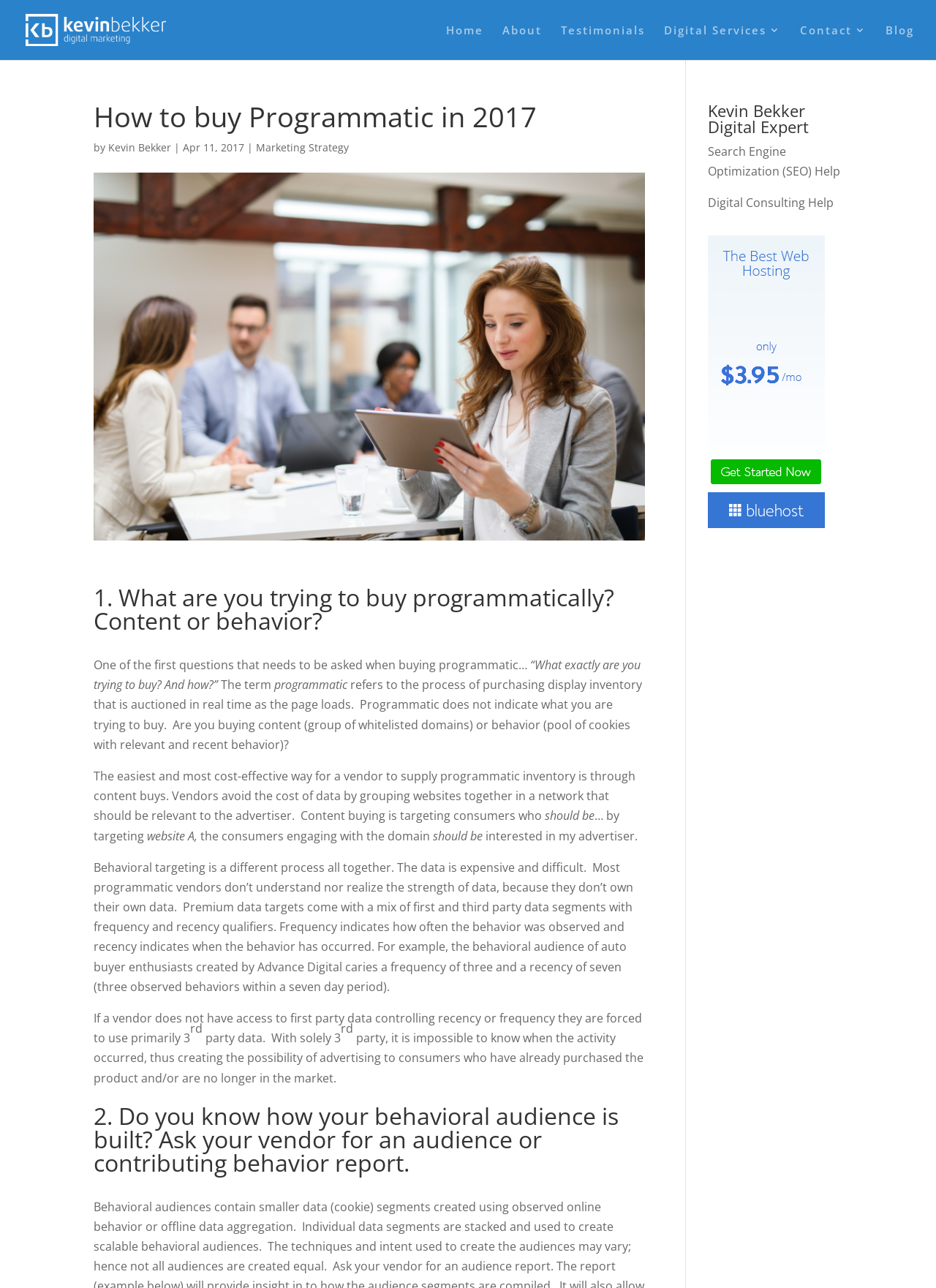Can you show the bounding box coordinates of the region to click on to complete the task described in the instruction: "Contact the author"?

[0.855, 0.019, 0.926, 0.047]